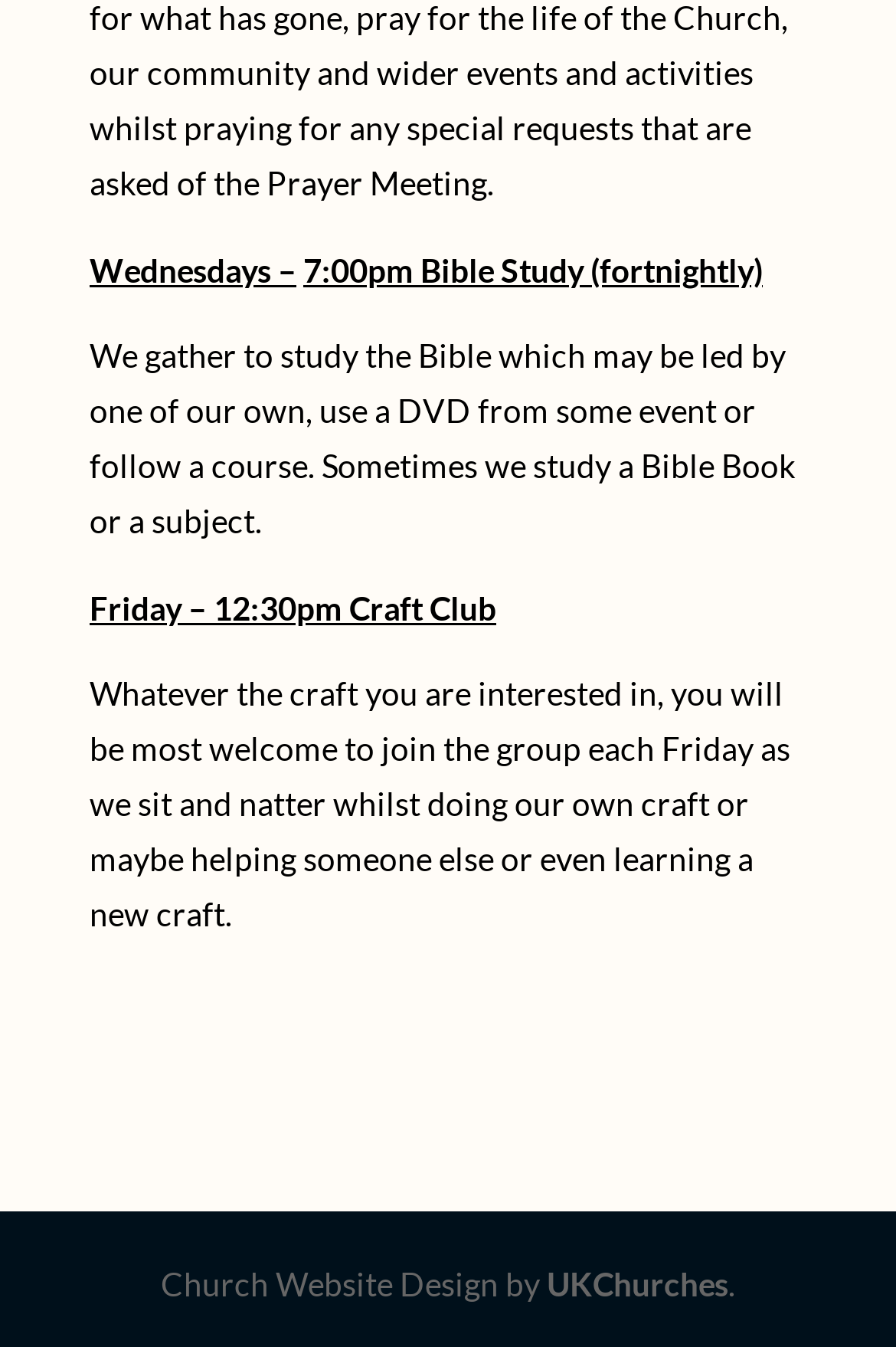What is the timing of Bible Study?
Analyze the image and deliver a detailed answer to the question.

The timing of Bible Study can be found in the first StaticText element which says '7:00pm Bible Study (fortnightly)'. This indicates that the Bible Study takes place at 7:00pm.